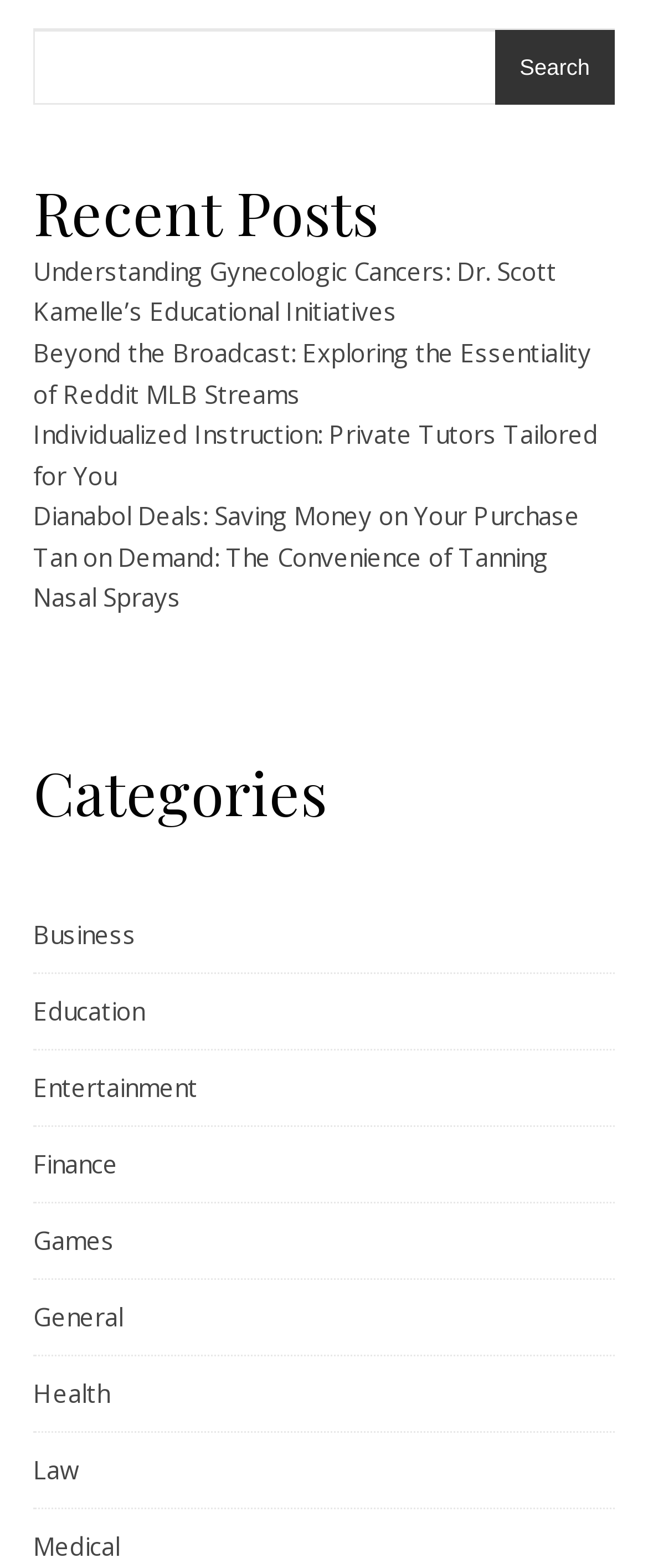Please specify the bounding box coordinates of the clickable region necessary for completing the following instruction: "click on Recent Posts". The coordinates must consist of four float numbers between 0 and 1, i.e., [left, top, right, bottom].

[0.051, 0.109, 0.949, 0.16]